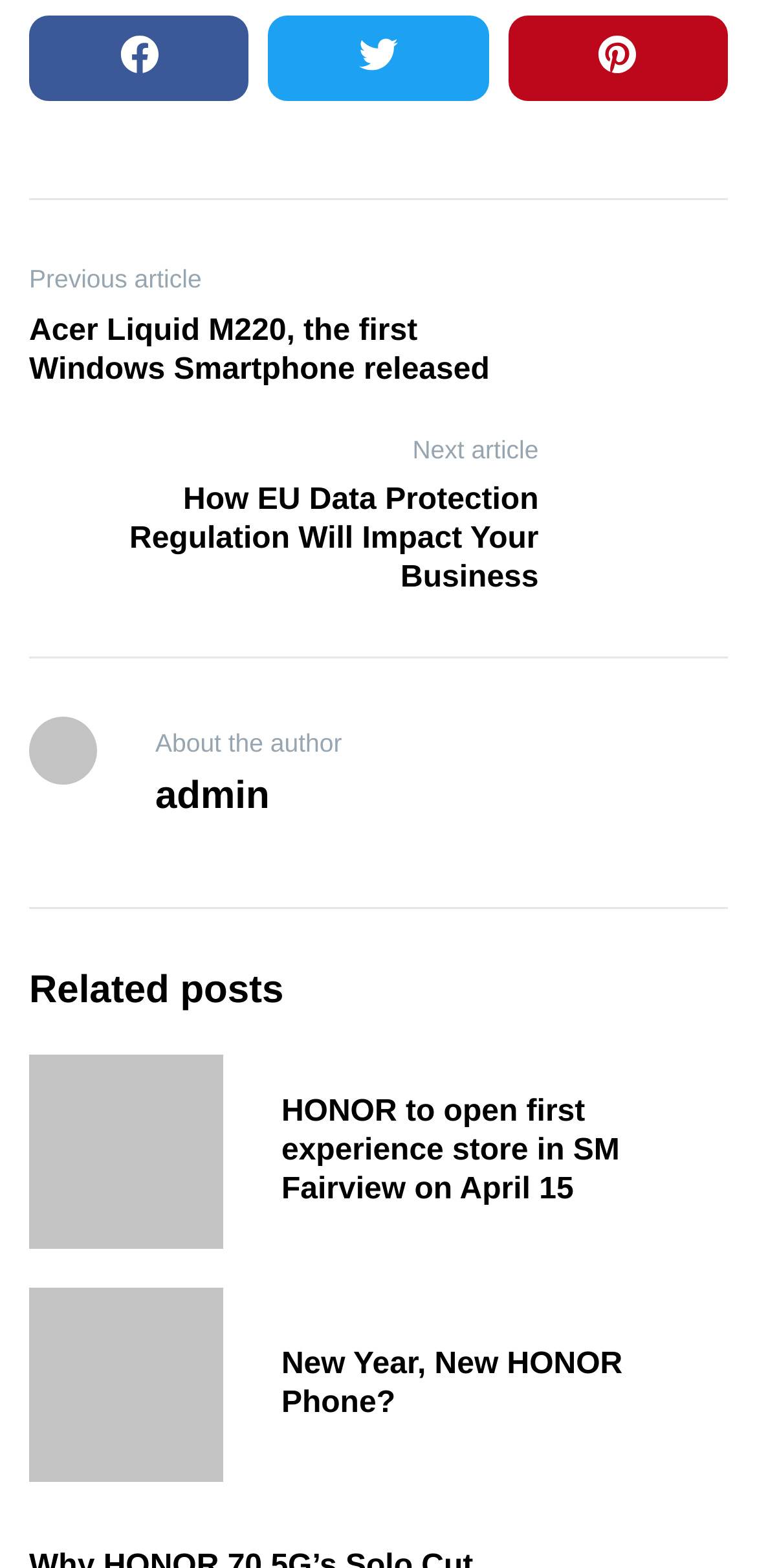How many navigation links are present at the top of the webpage?
Look at the image and provide a short answer using one word or a phrase.

3